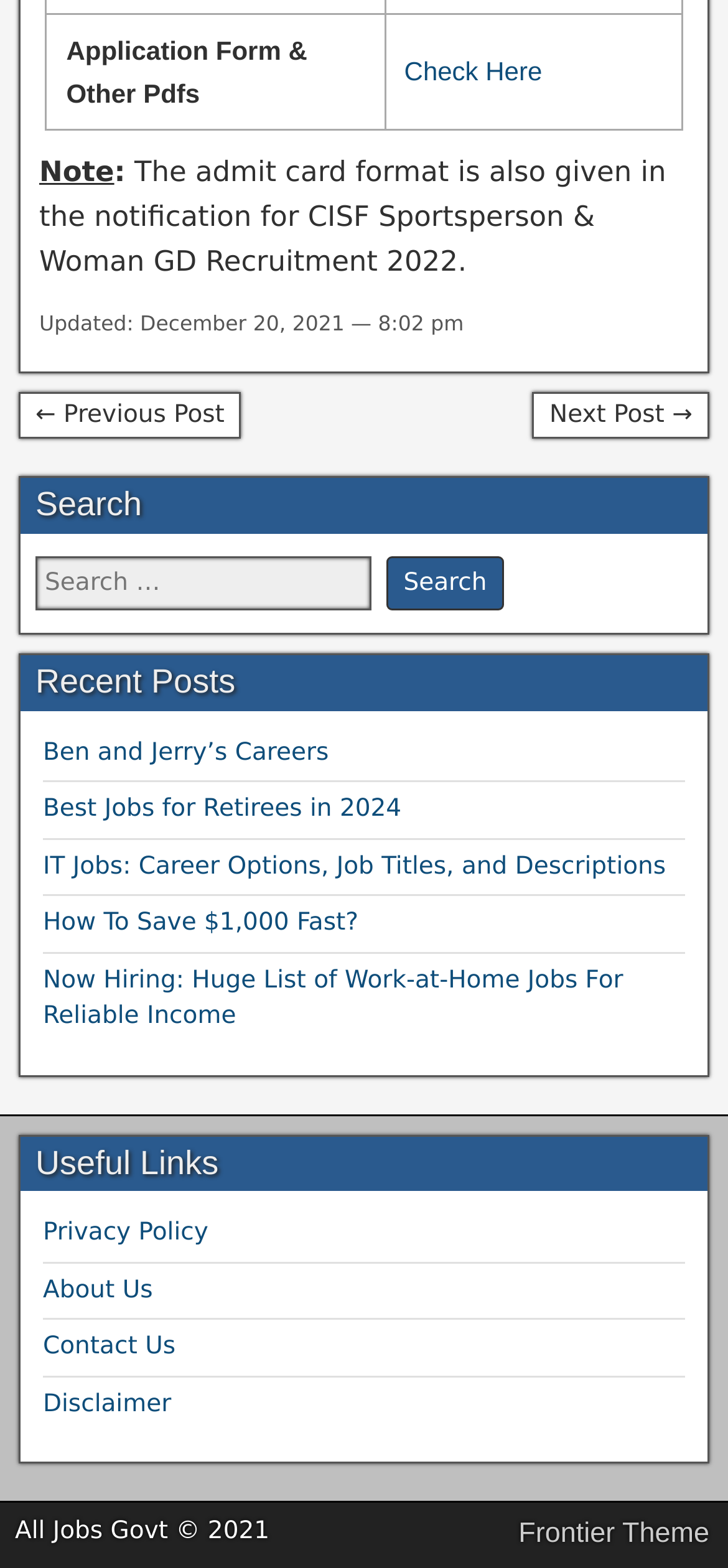Please use the details from the image to answer the following question comprehensively:
What is the name of the website?

The name of the website can be found in the static text element 'All Jobs Govt © 2021' which is located at the bottom of the webpage.